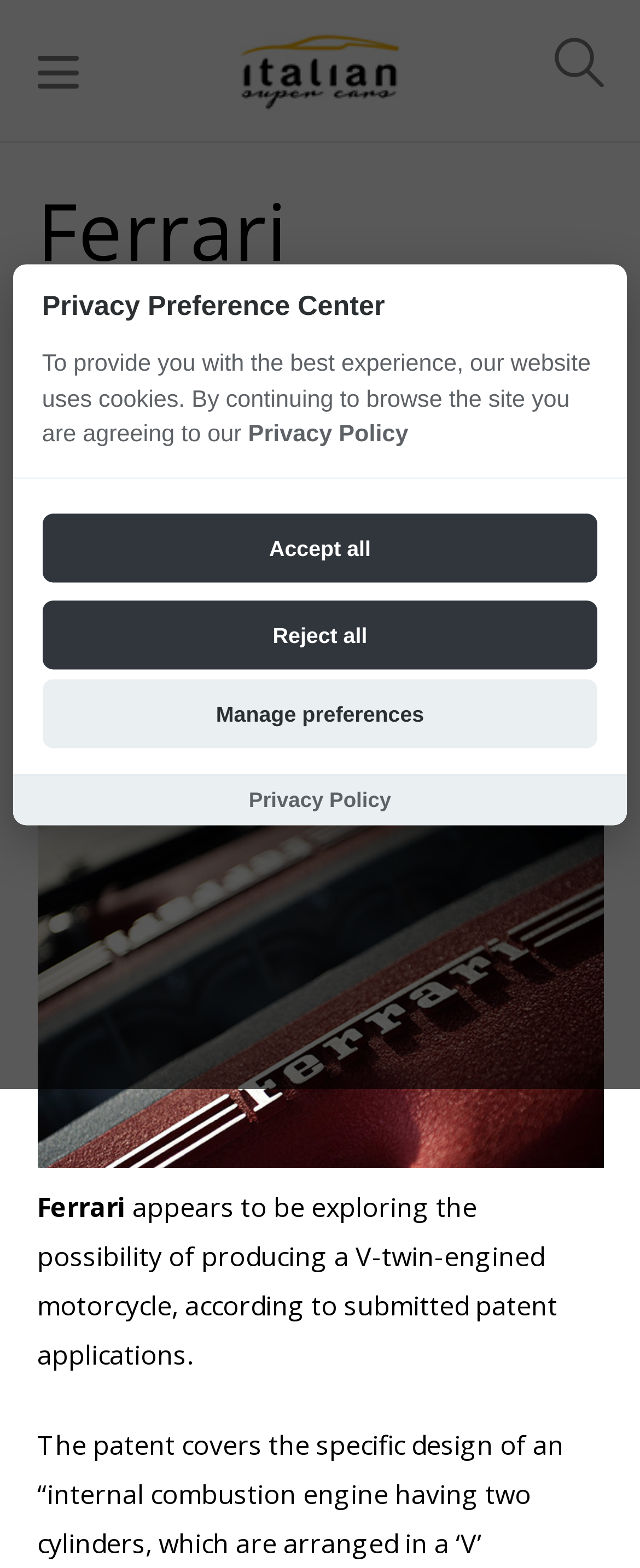Refer to the screenshot and give an in-depth answer to this question: What is Ferrari exploring?

Based on the webpage content, Ferrari appears to be exploring the possibility of producing a V-twin-engined motorcycle, according to submitted patent applications.